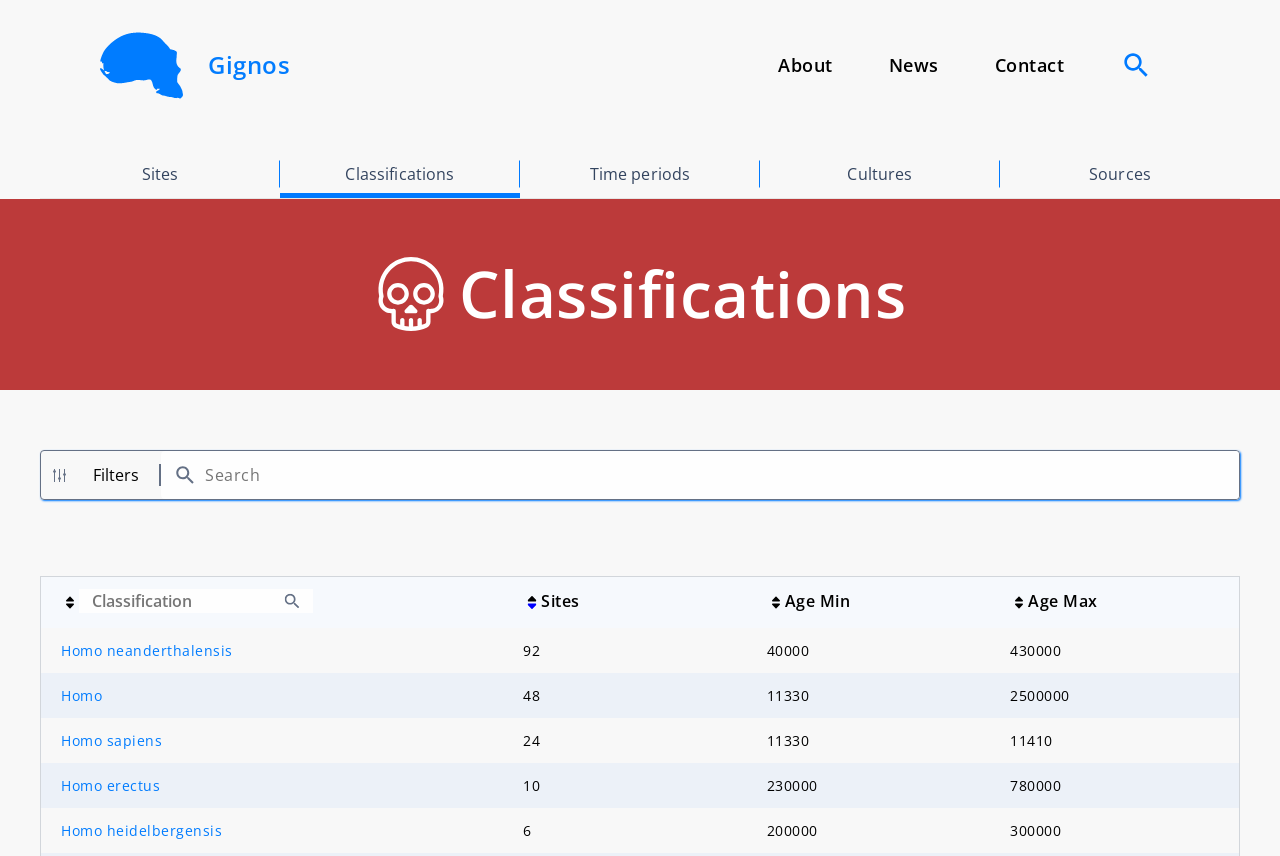What is the site associated with Homo erectus?
Provide a thorough and detailed answer to the question.

I found the answer by looking at the gridcell containing the text '10' in the Sites column of the classification table for the row containing 'Homo erectus'.